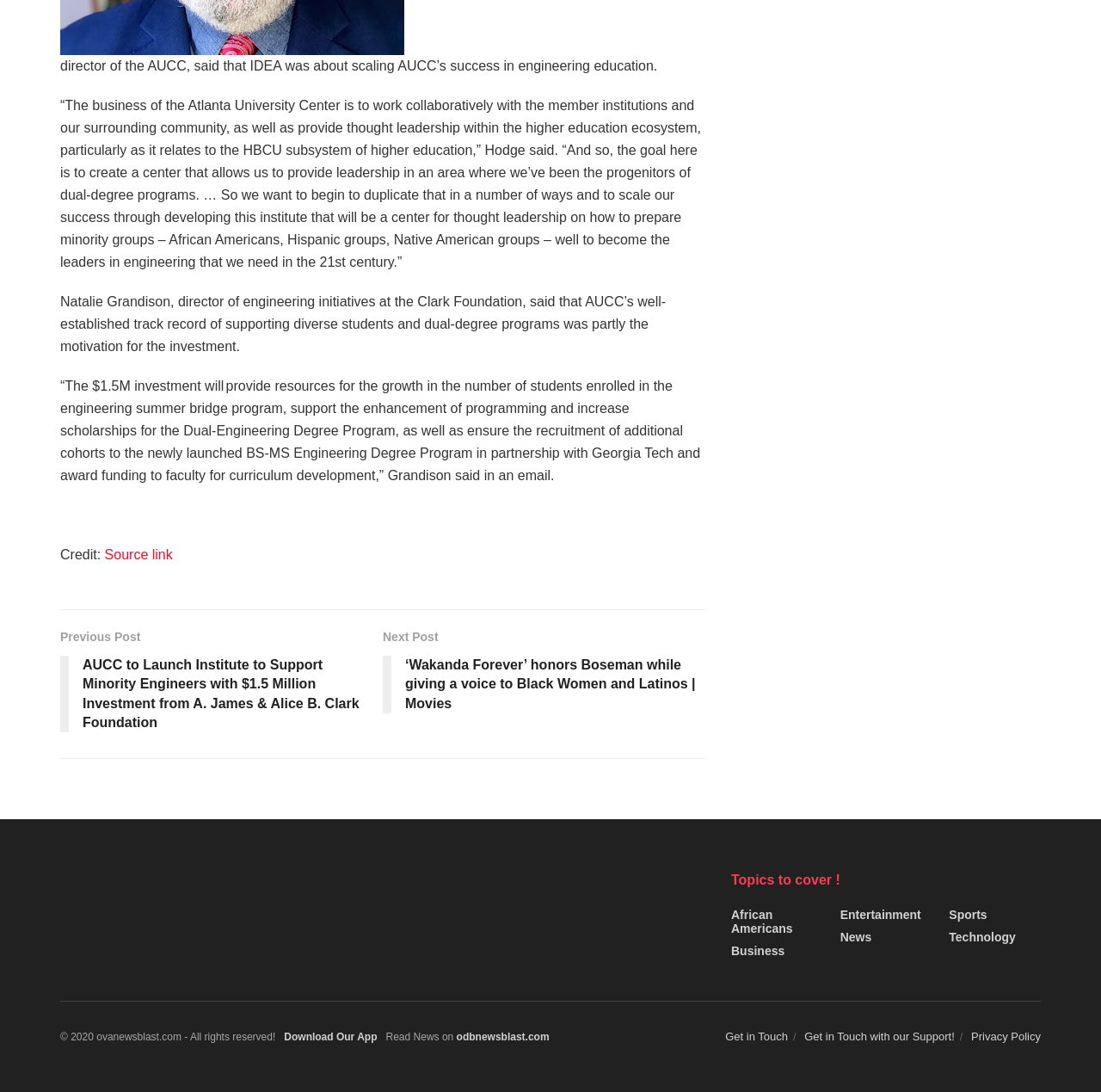Determine the bounding box coordinates of the clickable region to execute the instruction: "Get in Touch with our Support!". The coordinates should be four float numbers between 0 and 1, denoted as [left, top, right, bottom].

[0.731, 0.943, 0.867, 0.955]